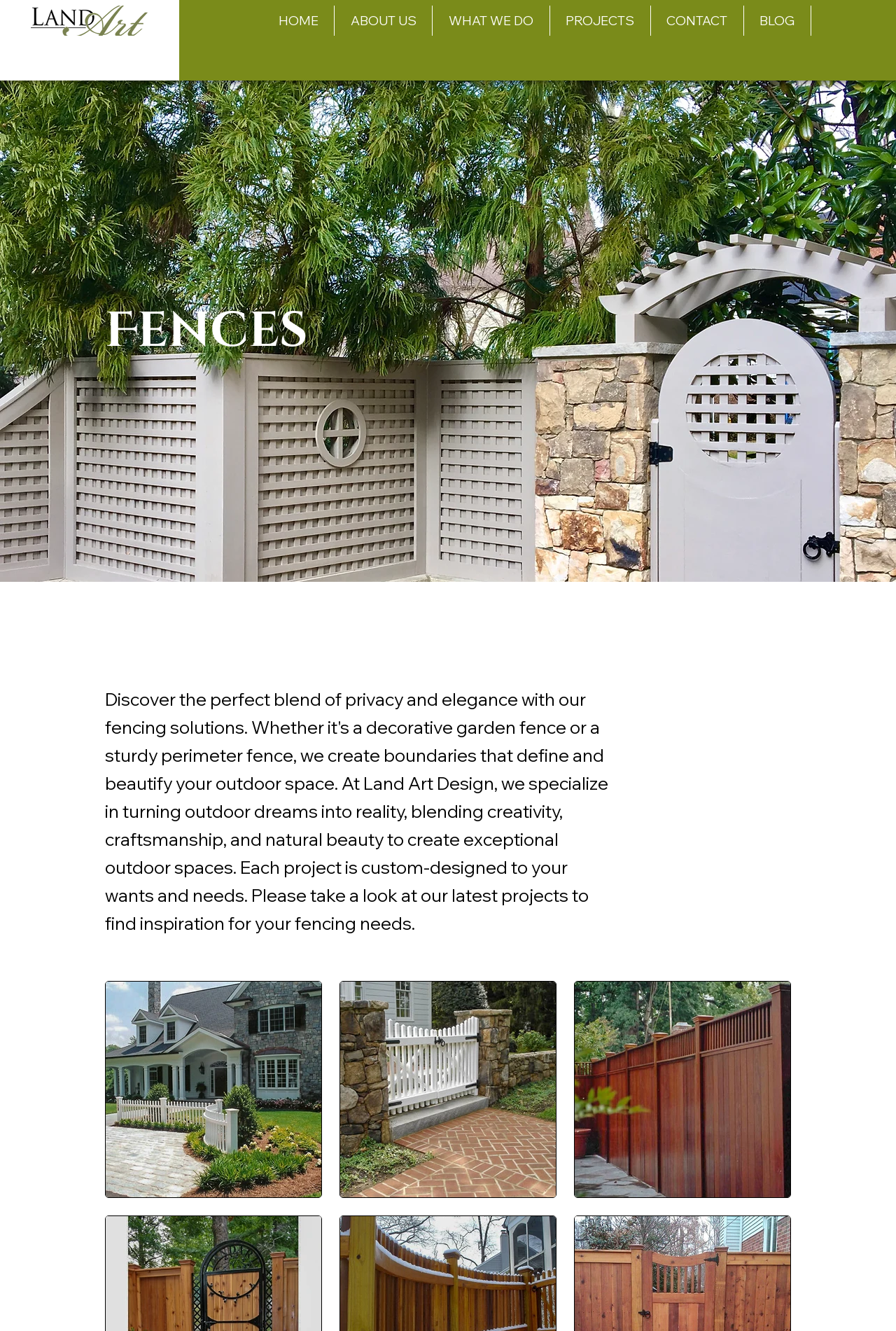What is the company name?
Give a one-word or short phrase answer based on the image.

Land Art Design